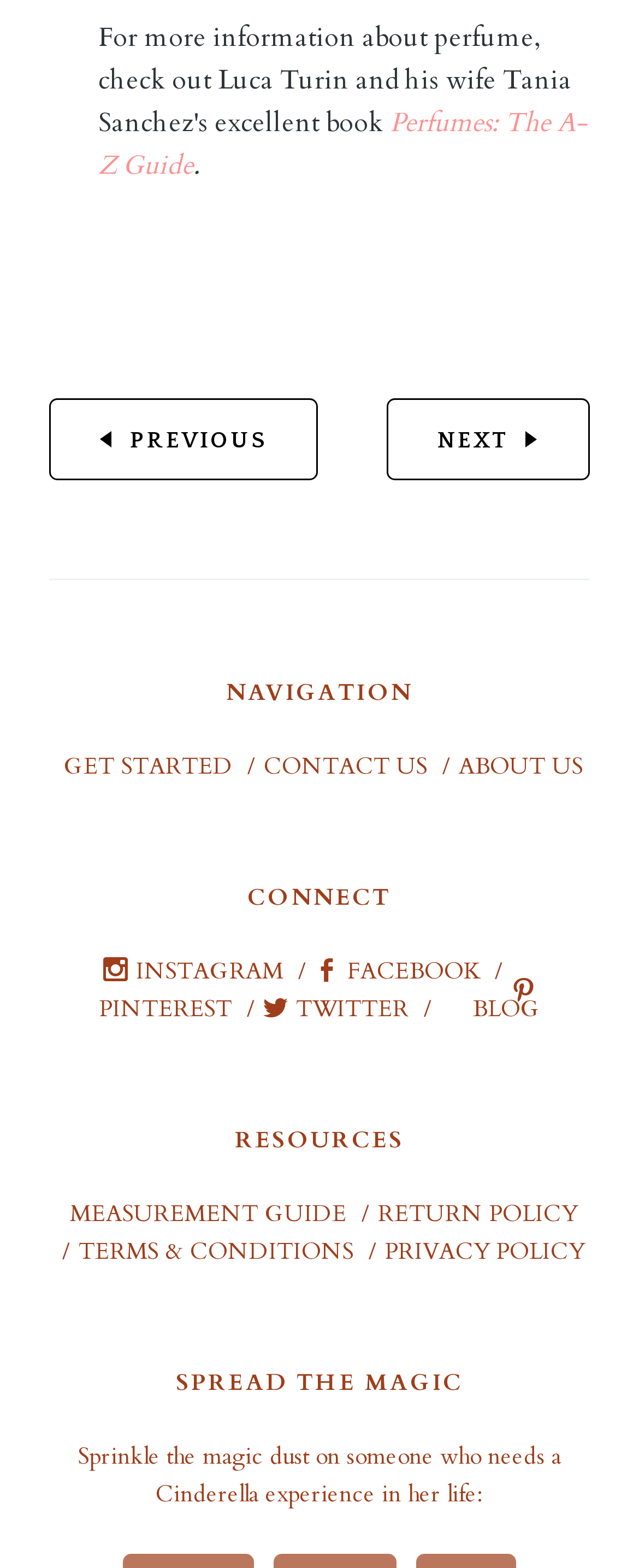How many main sections are available on the webpage?
Please provide a detailed and thorough answer to the question.

There are five main sections available on the webpage, which are 'NAVIGATION', 'CONNECT', 'RESOURCES', 'SPREAD THE MAGIC', and an unnamed section at the top with navigation links. These sections are distinguished by their headings and bounding box coordinates.